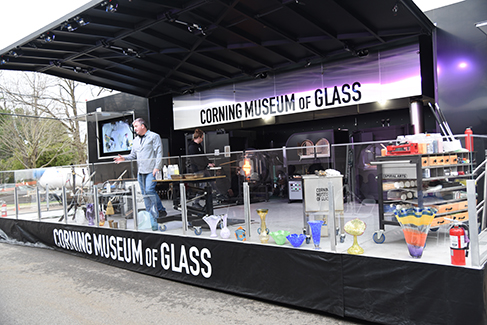What is the date of the event?
Kindly answer the question with as much detail as you can.

The caption specifically mentions that the event, which features live, narrated demonstrations, took place on May 4, 2022, marking a special residency at the Corning Museum of Glass.